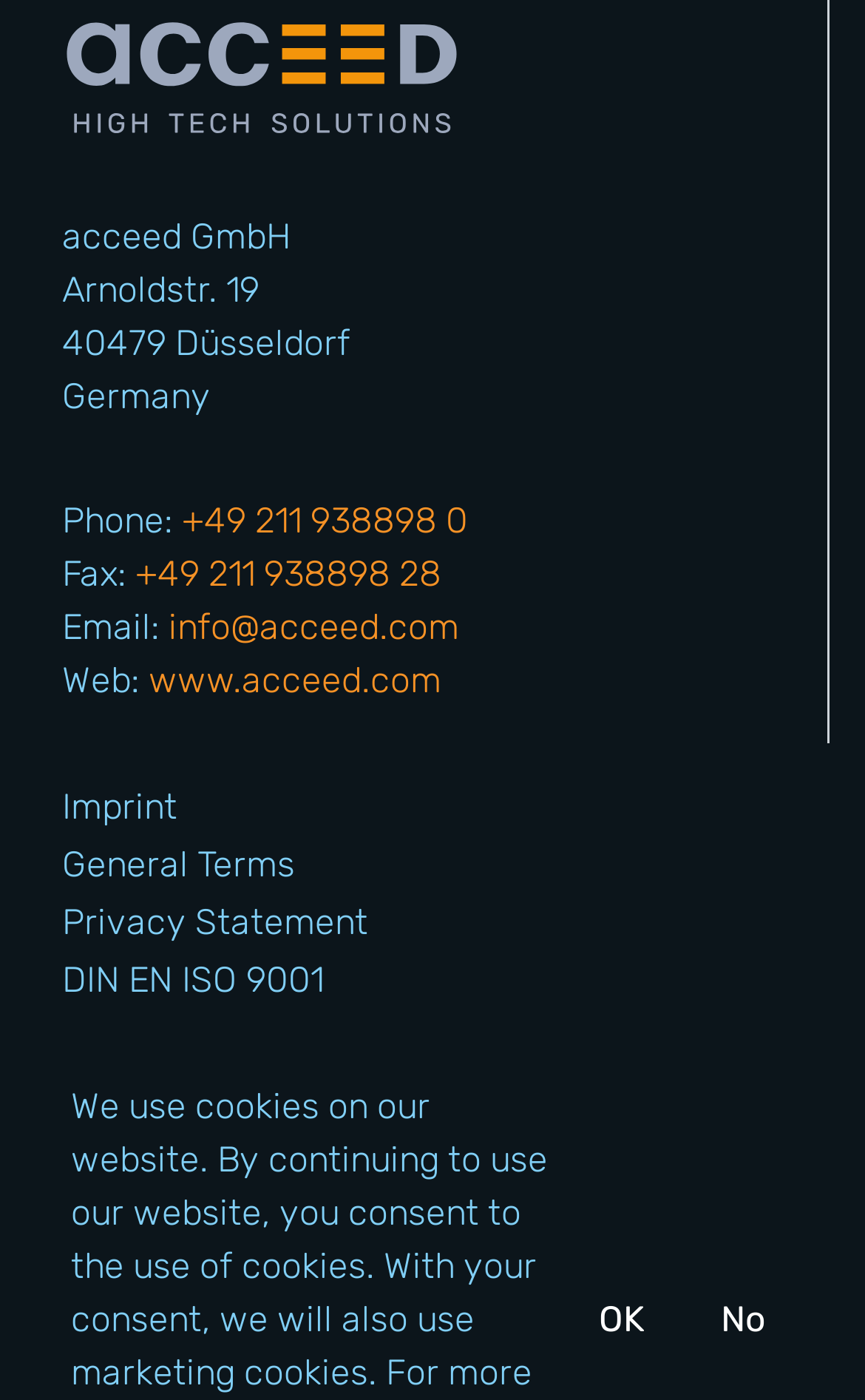How many links are there in the footer section?
Please provide a comprehensive answer to the question based on the webpage screenshot.

The footer section of the webpage contains several links, including 'Imprint', 'General Terms', 'Privacy Statement', and 'DIN EN ISO 9001'. There are a total of 4 links in the footer section.